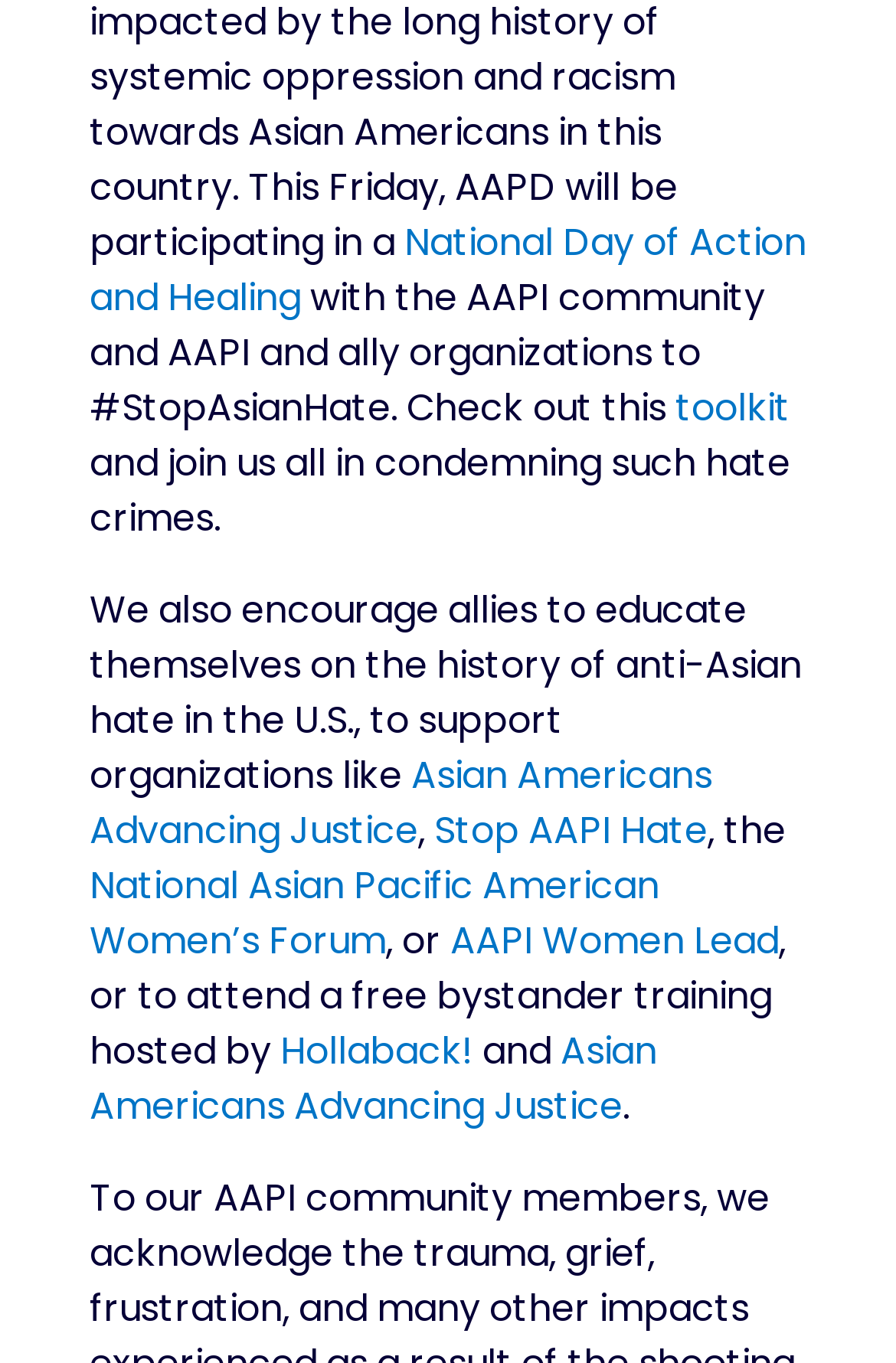Determine the bounding box for the described HTML element: "Asian Americans Advancing Justice". Ensure the coordinates are four float numbers between 0 and 1 in the format [left, top, right, bottom].

[0.1, 0.752, 0.733, 0.832]